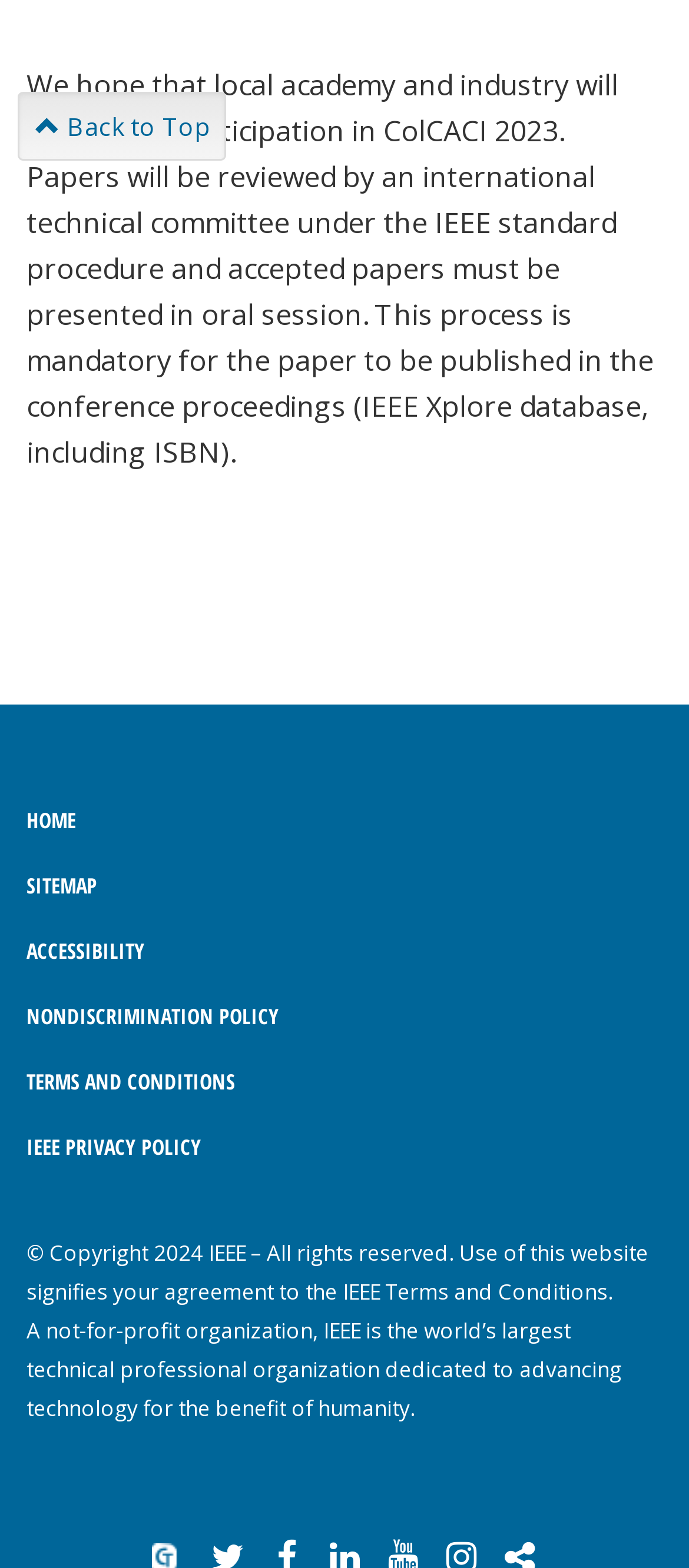Give a concise answer using one word or a phrase to the following question:
What is the purpose of paper review?

To be published in conference proceedings